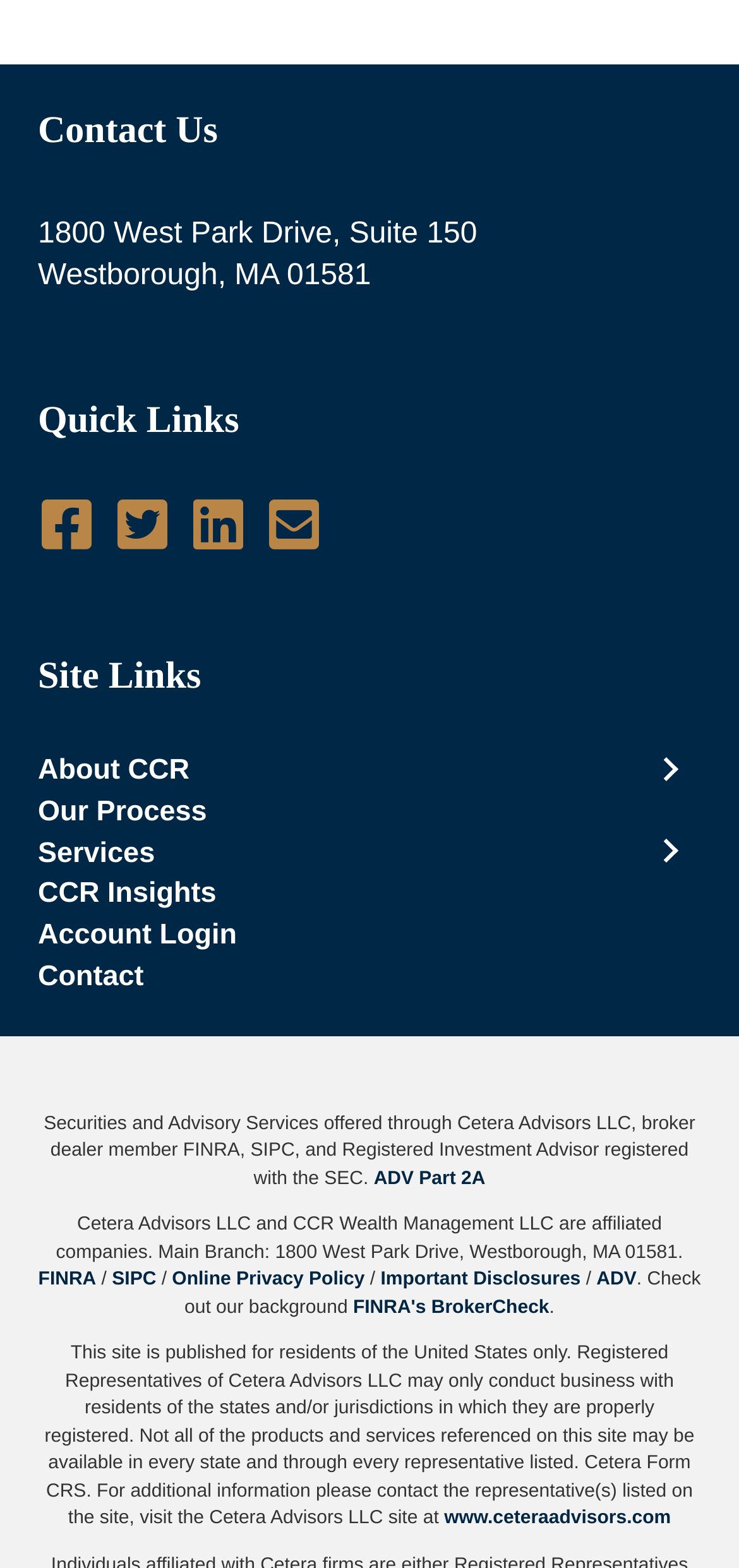Examine the image carefully and respond to the question with a detailed answer: 
What is the purpose of the 'ADV Part 2A' link?

I inferred the purpose of the 'ADV Part 2A' link by looking at its text and its location on the webpage, which suggests that it is a link to a document related to the company's advisory services.